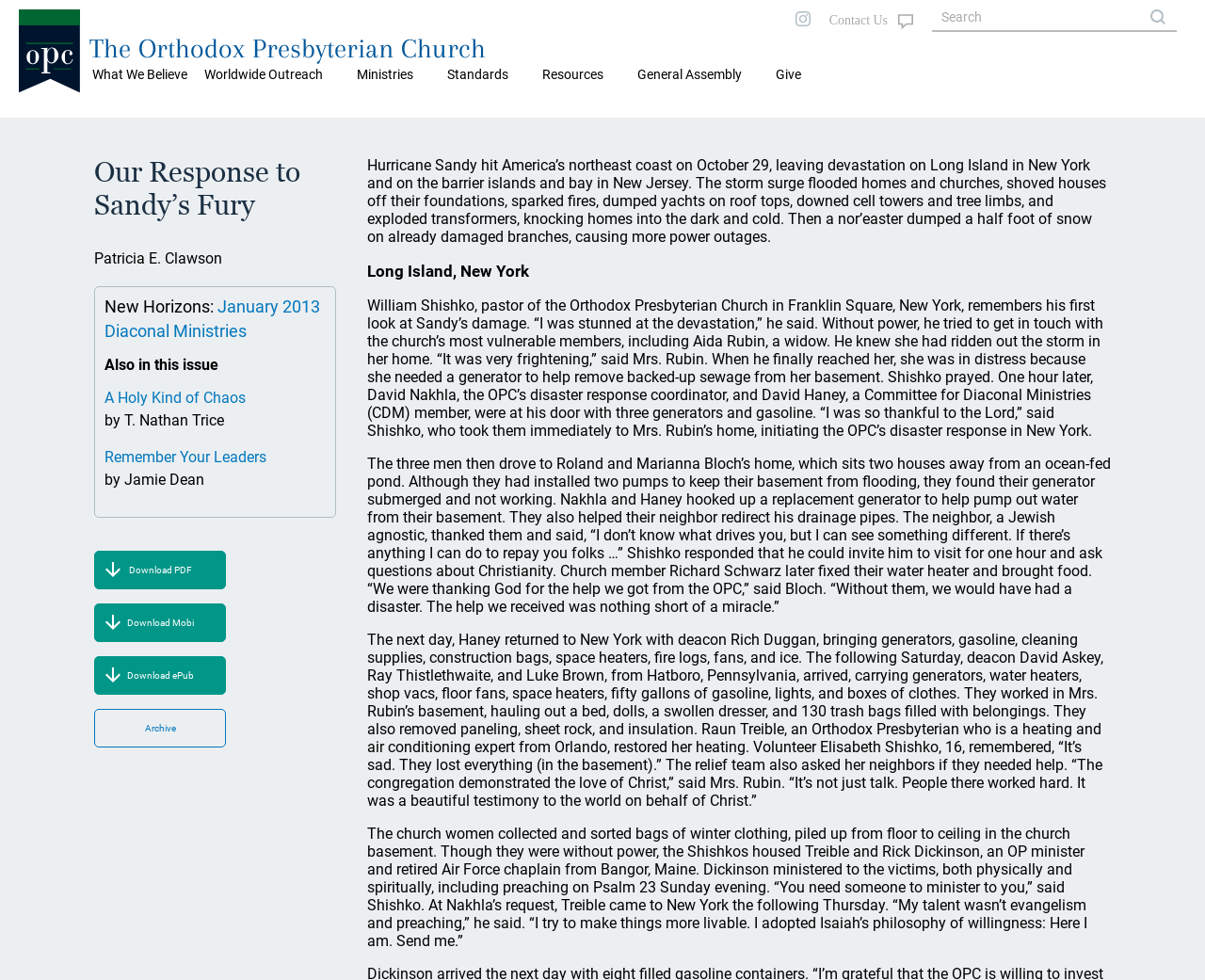Using the given element description, provide the bounding box coordinates (top-left x, top-left y, bottom-right x, bottom-right y) for the corresponding UI element in the screenshot: Download Mobi

[0.078, 0.616, 0.188, 0.655]